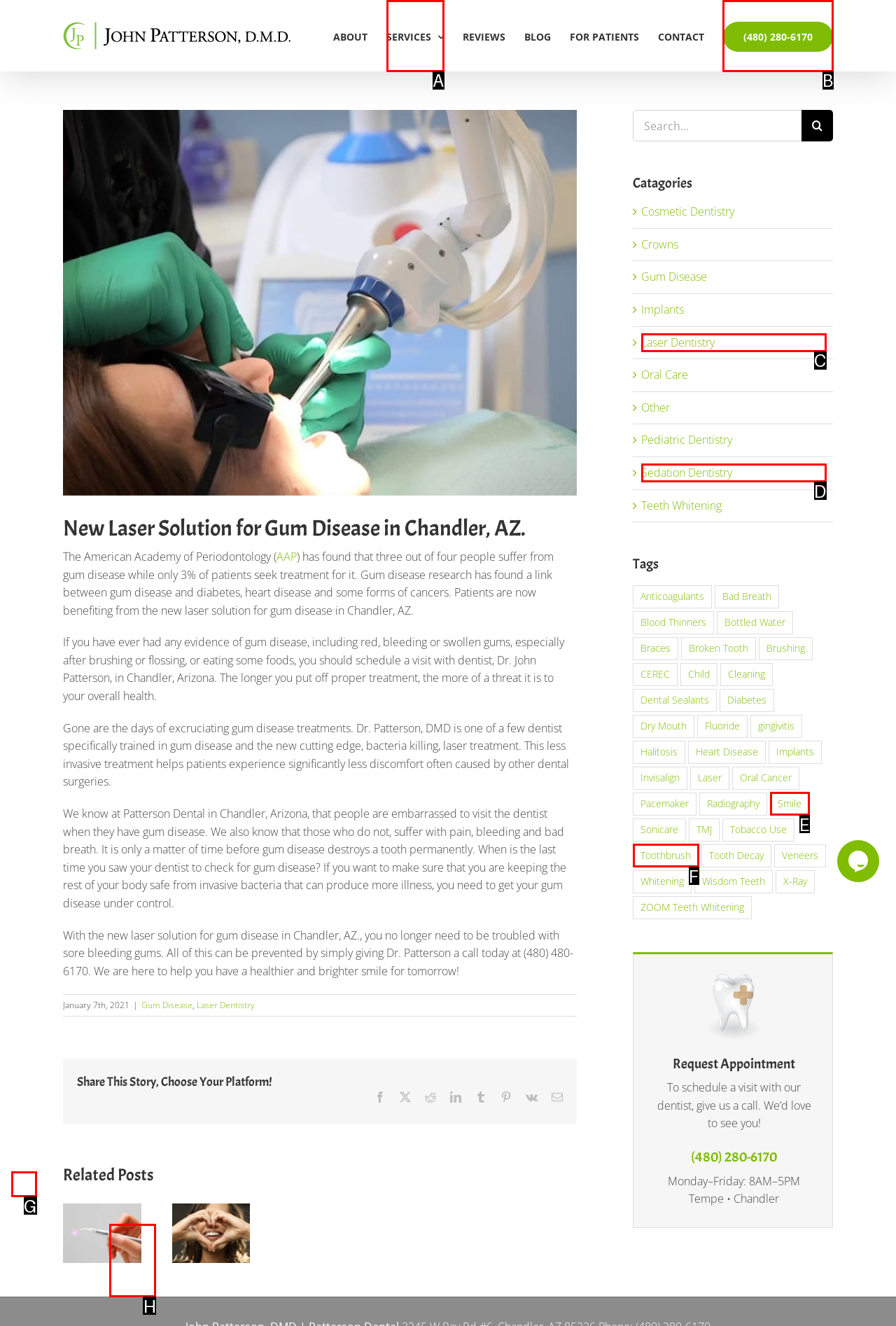Determine the appropriate lettered choice for the task: Call the dentist at (480) 280-6170. Reply with the correct letter.

B